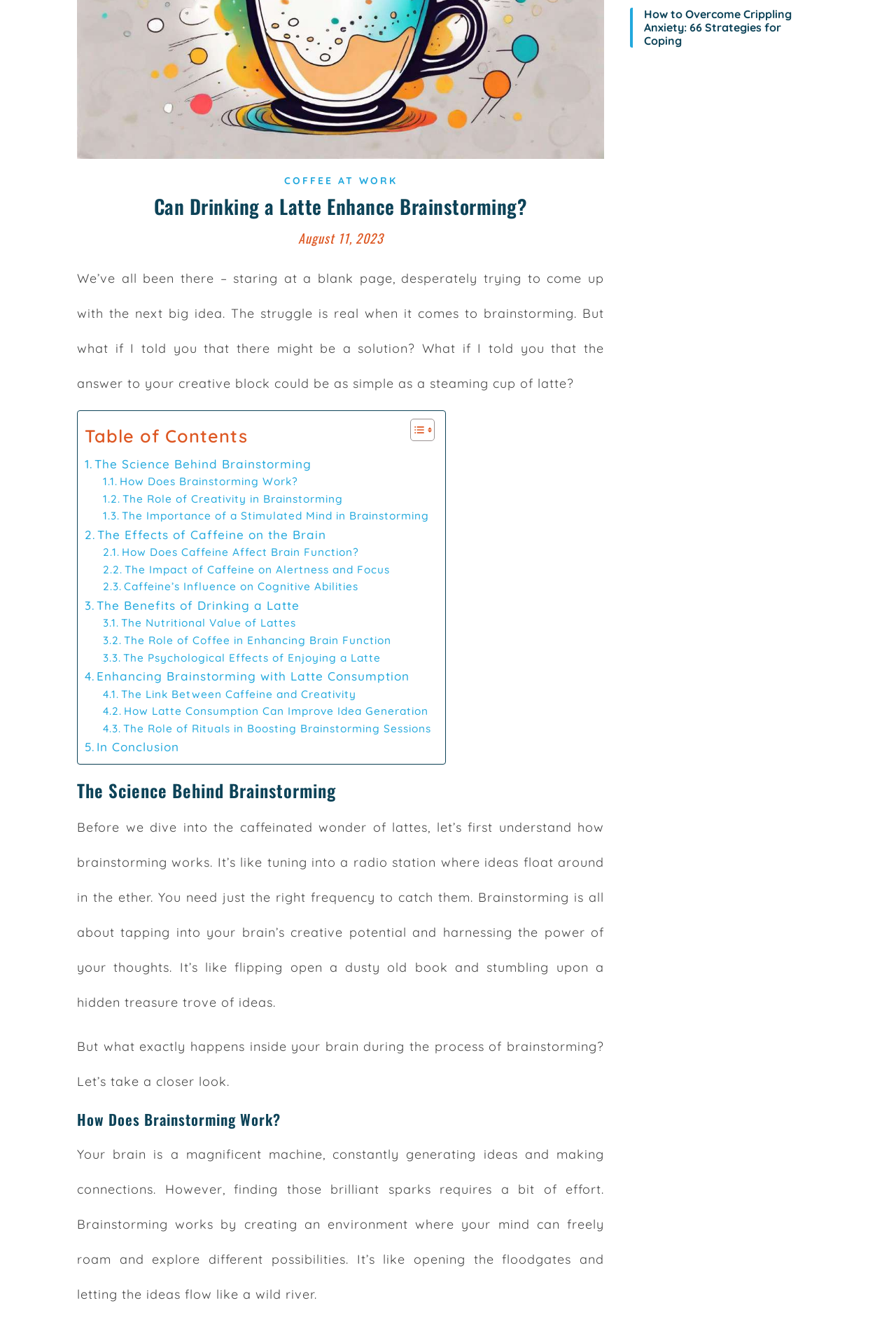Identify the bounding box of the HTML element described as: "Coffee at Work".

[0.317, 0.131, 0.443, 0.14]